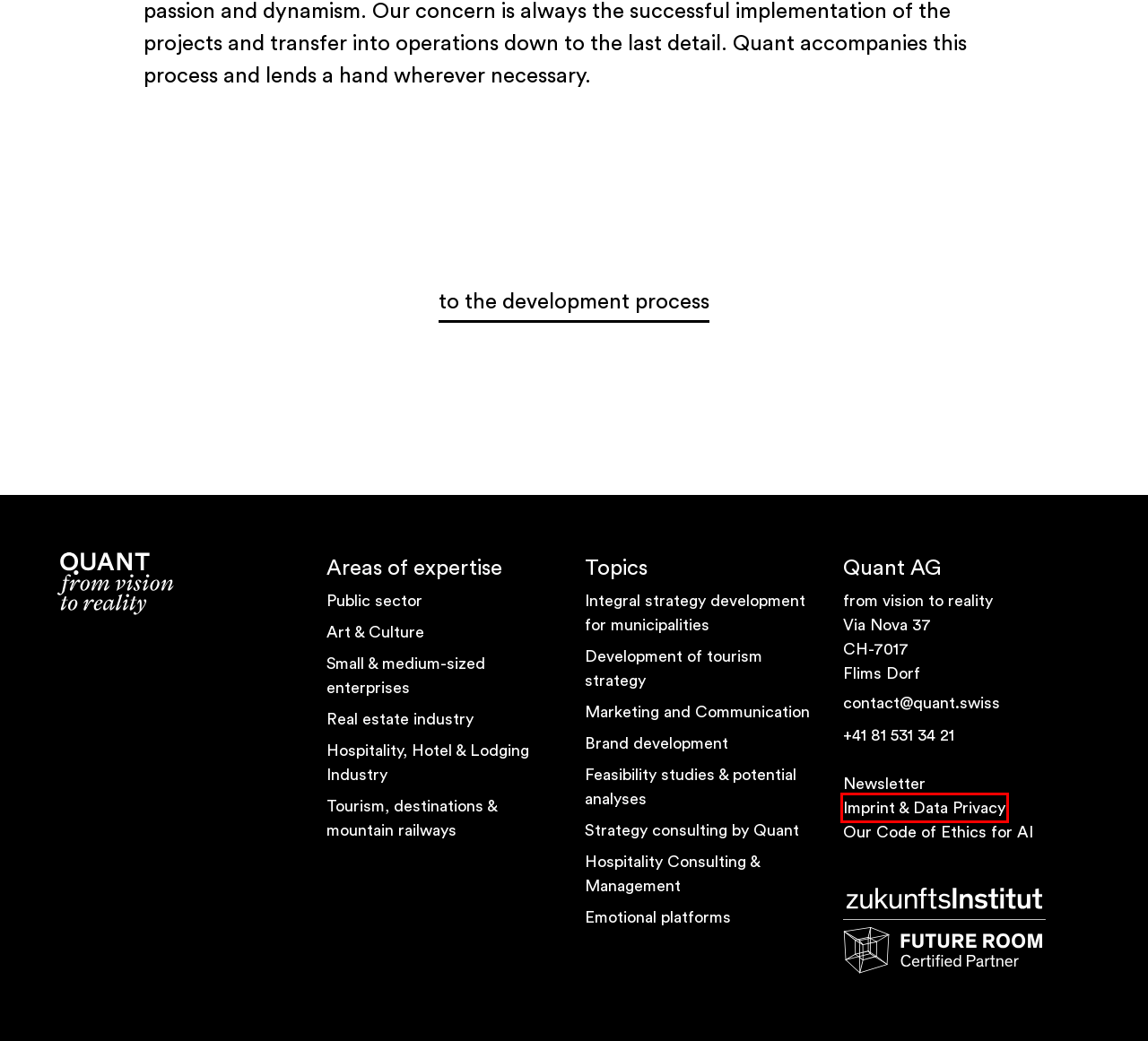Inspect the provided webpage screenshot, concentrating on the element within the red bounding box. Select the description that best represents the new webpage after you click the highlighted element. Here are the candidates:
A. Hospitality, Hotel & Lodging Industry – Quant AG
B. Inside Quant – Quant AG
C. Projects – Quant AG
D. Real estate industry – Quant AG
E. Topics – Quant AG
F. Imprint & Privacy Policy – Quant AG
G. Newsletter – Quant AG
H. Methodological competence – Quant AG

F